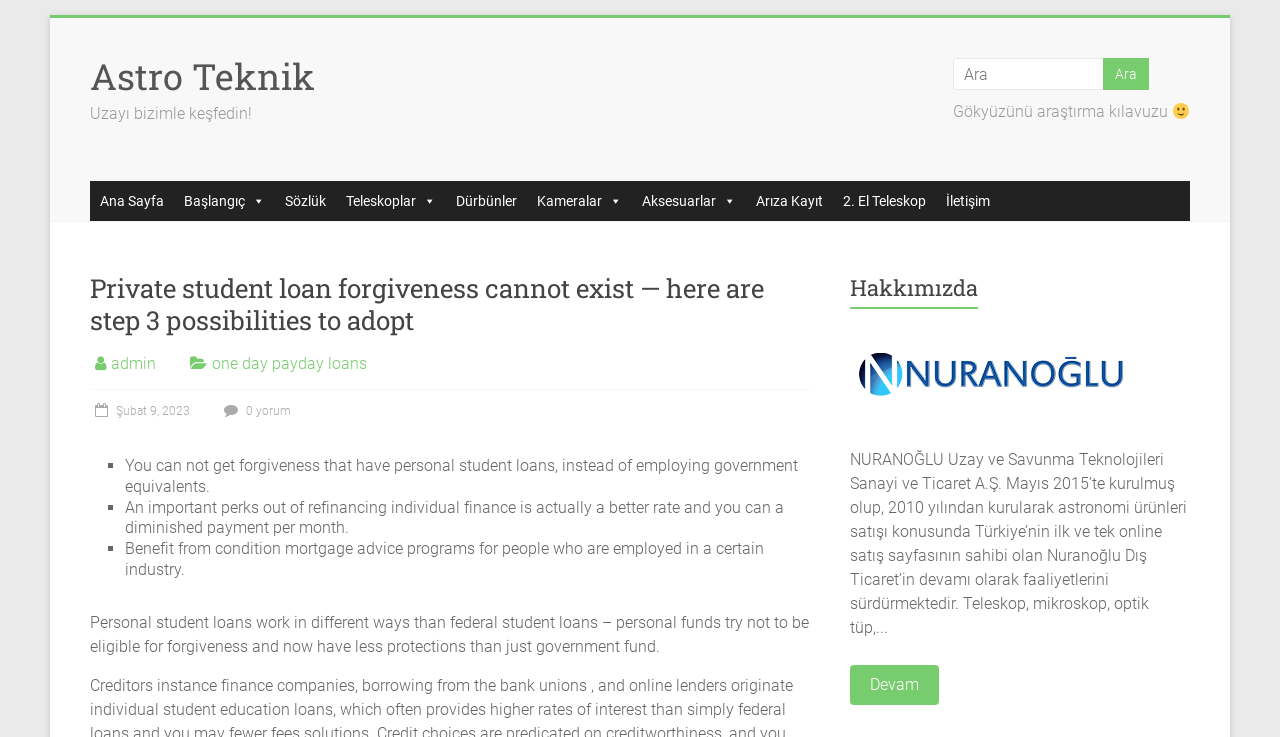Provide a short answer using a single word or phrase for the following question: 
How many possibilities are mentioned in the article?

3